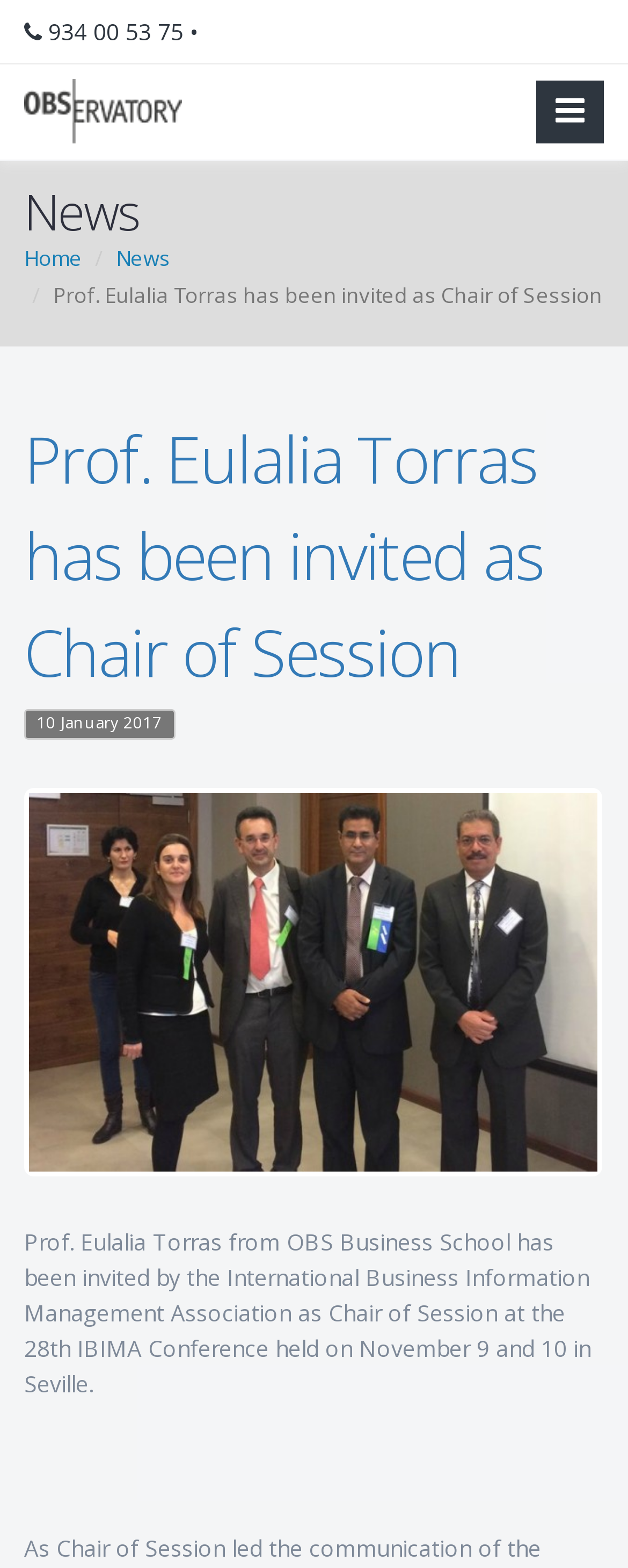Please provide a detailed answer to the question below by examining the image:
What is the name of the business school?

I found the answer by looking at the link element with the text 'OBS Business School' which is located at the top left of the webpage, accompanied by an image with the same name.